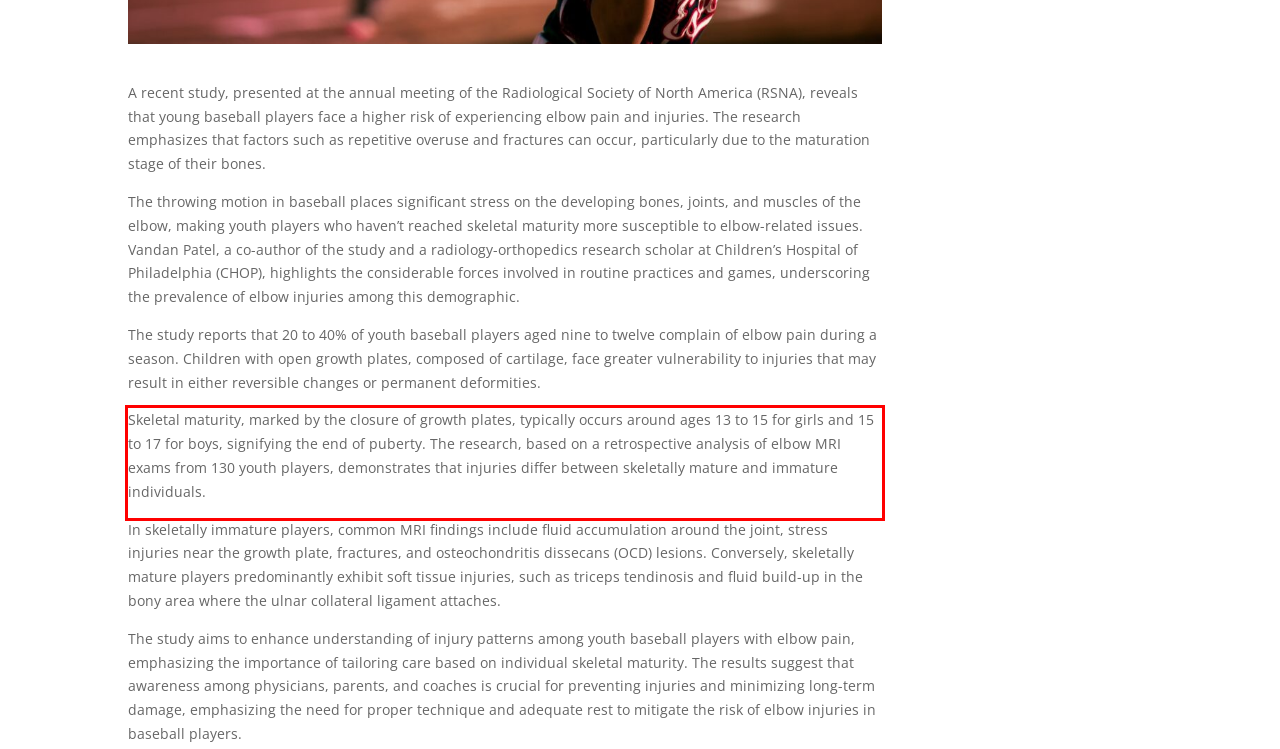You are provided with a screenshot of a webpage that includes a red bounding box. Extract and generate the text content found within the red bounding box.

Skeletal maturity, marked by the closure of growth plates, typically occurs around ages 13 to 15 for girls and 15 to 17 for boys, signifying the end of puberty. The research, based on a retrospective analysis of elbow MRI exams from 130 youth players, demonstrates that injuries differ between skeletally mature and immature individuals.